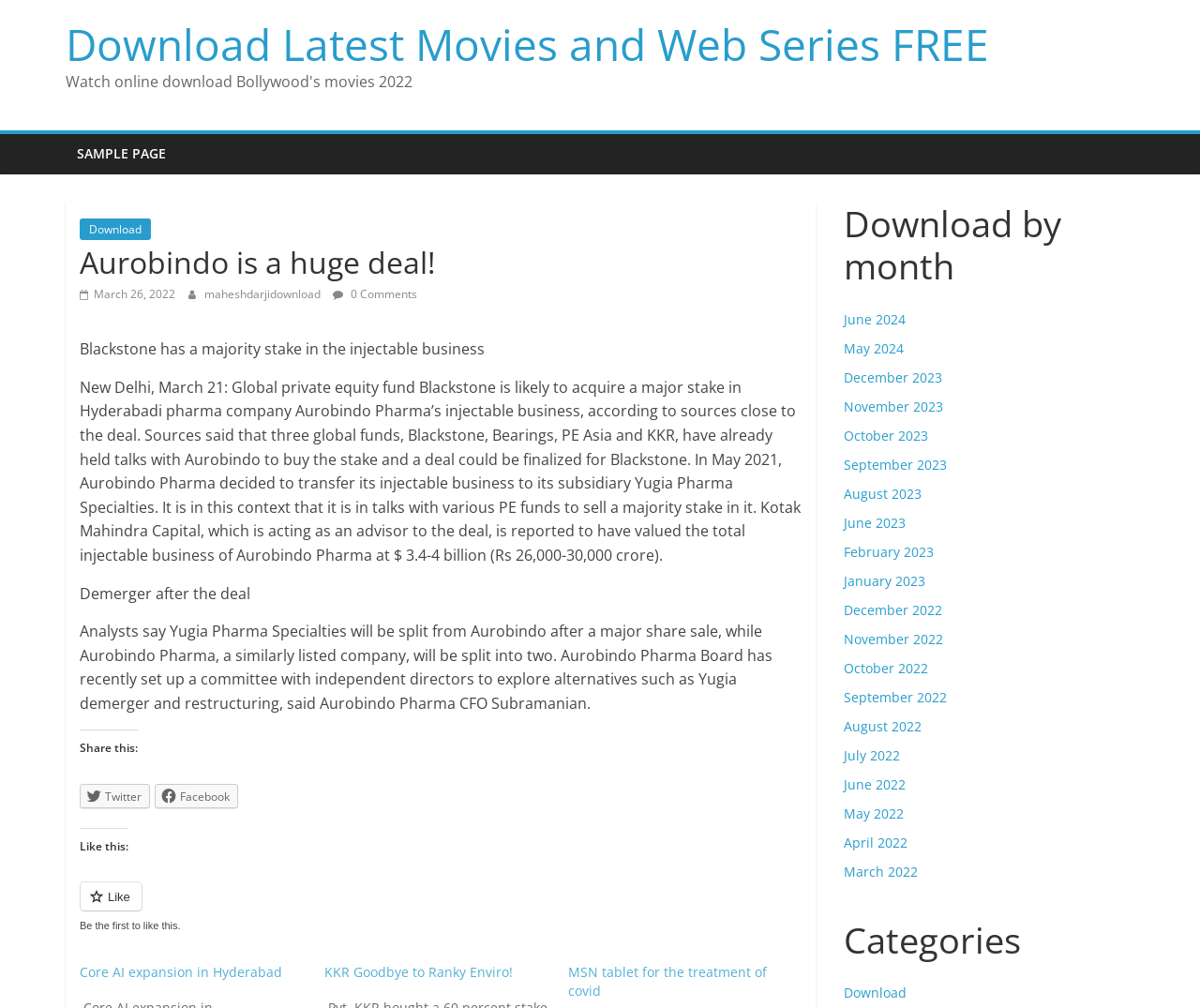Determine the bounding box coordinates of the section I need to click to execute the following instruction: "Share on Twitter". Provide the coordinates as four float numbers between 0 and 1, i.e., [left, top, right, bottom].

[0.066, 0.778, 0.125, 0.802]